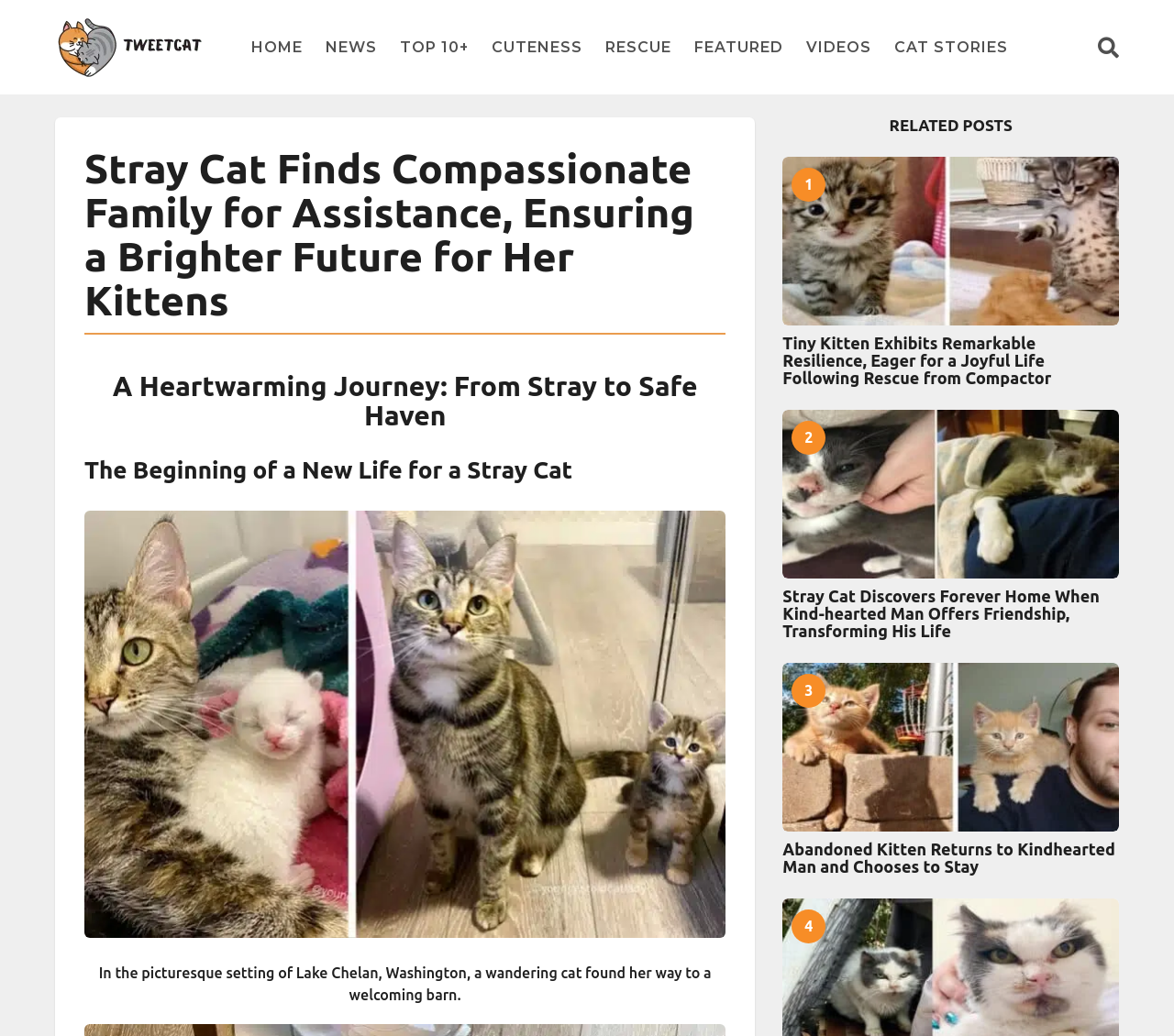Please identify the bounding box coordinates of the clickable area that will fulfill the following instruction: "Read the article 'Tiny Kitten Exhibits Remarkable Resilience'". The coordinates should be in the format of four float numbers between 0 and 1, i.e., [left, top, right, bottom].

[0.667, 0.151, 0.953, 0.314]